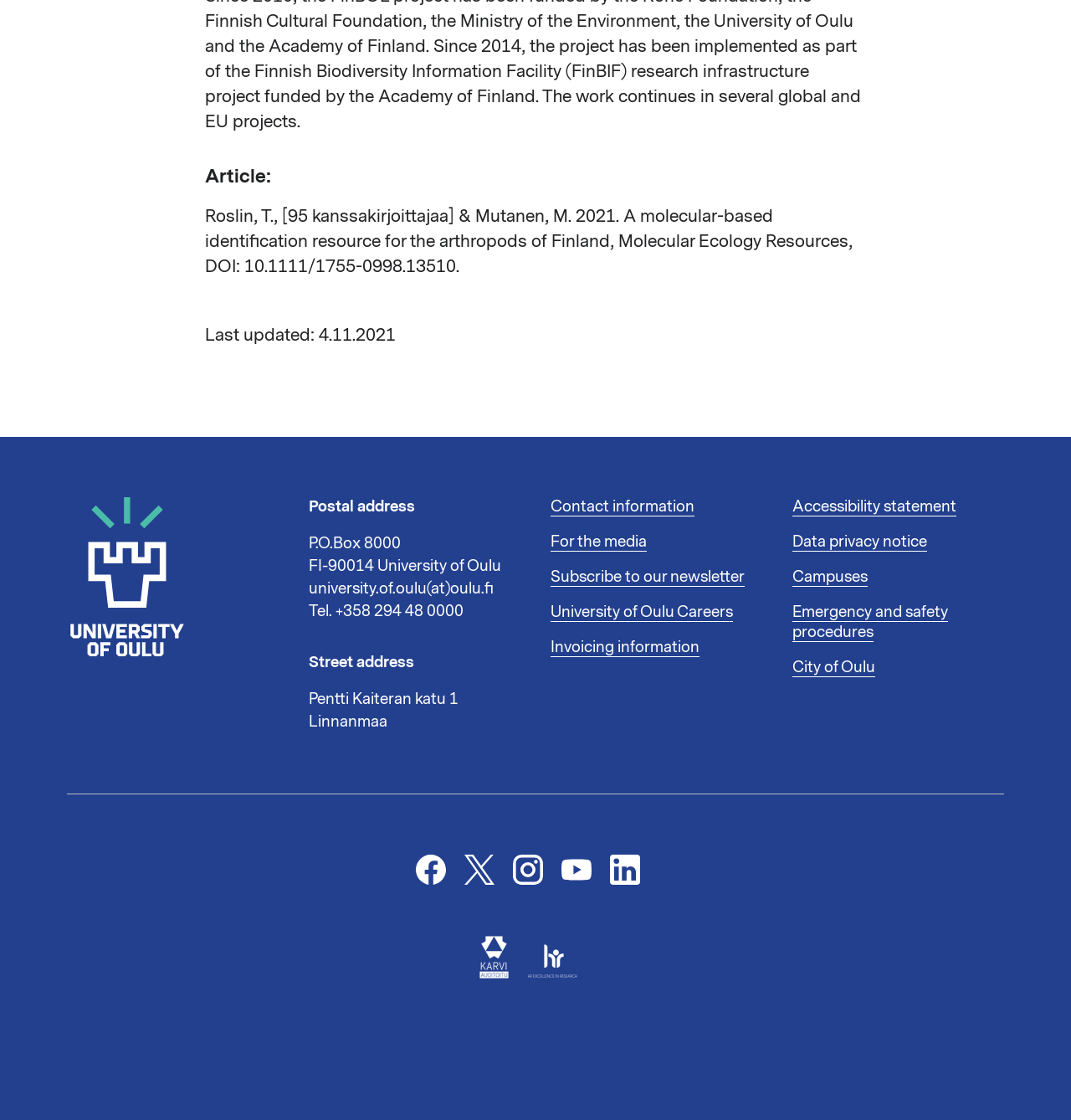Using the element description provided, determine the bounding box coordinates in the format (top-left x, top-left y, bottom-right x, bottom-right y). Ensure that all values are floating point numbers between 0 and 1. Element description: University of Oulu Careers

[0.514, 0.536, 0.684, 0.556]